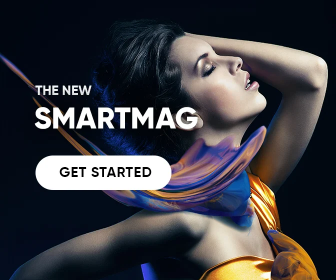Reply to the question with a single word or phrase:
What is the purpose of the call-to-action button?

To invite viewers to engage